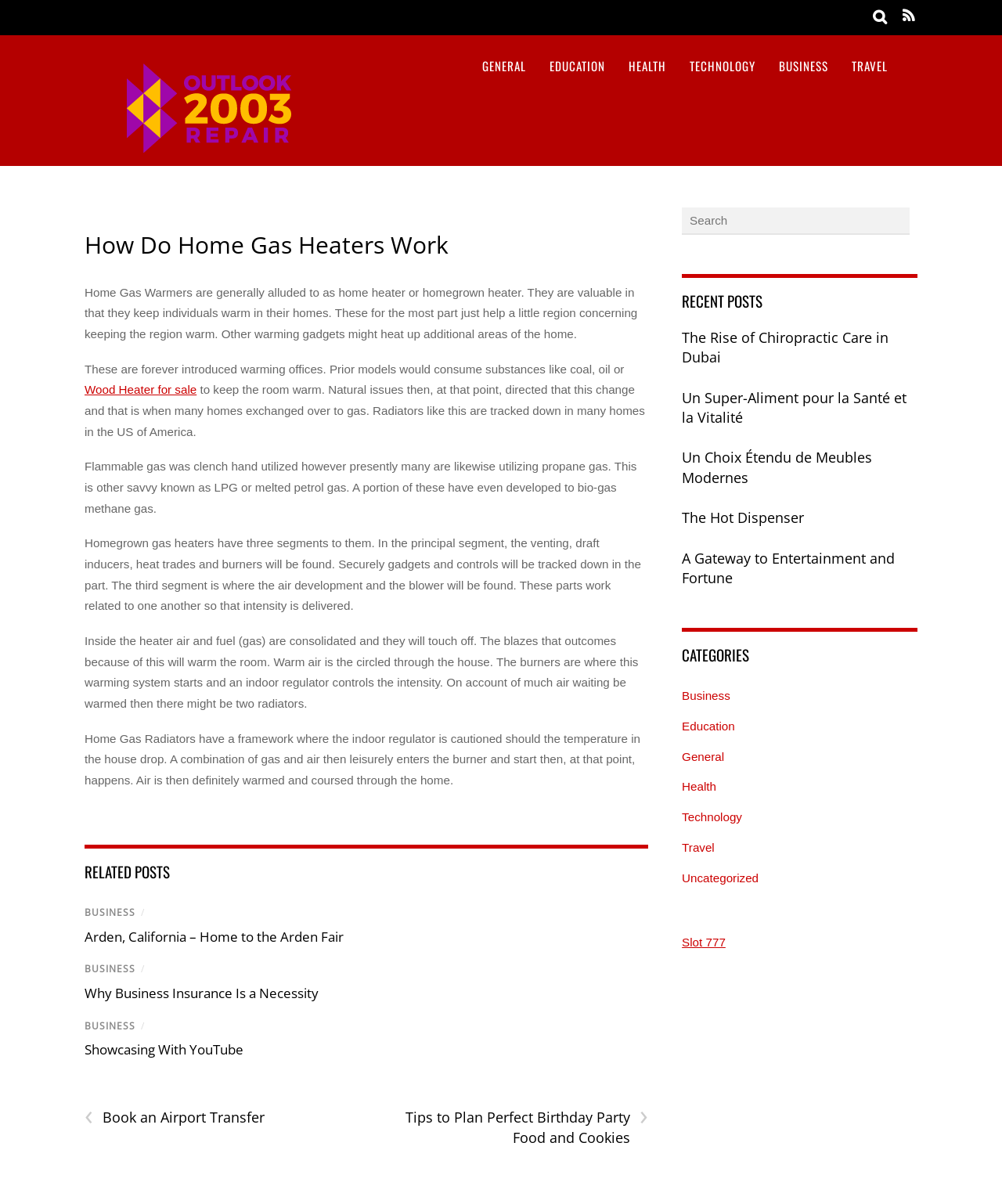How many sections do home gas heaters have?
Based on the visual information, provide a detailed and comprehensive answer.

According to the text on the webpage, home gas heaters have 'three segments to them', which are the venting, draft inducers, heat exchanges, and burners, securely gadgets and controls, and the air development and the blower.